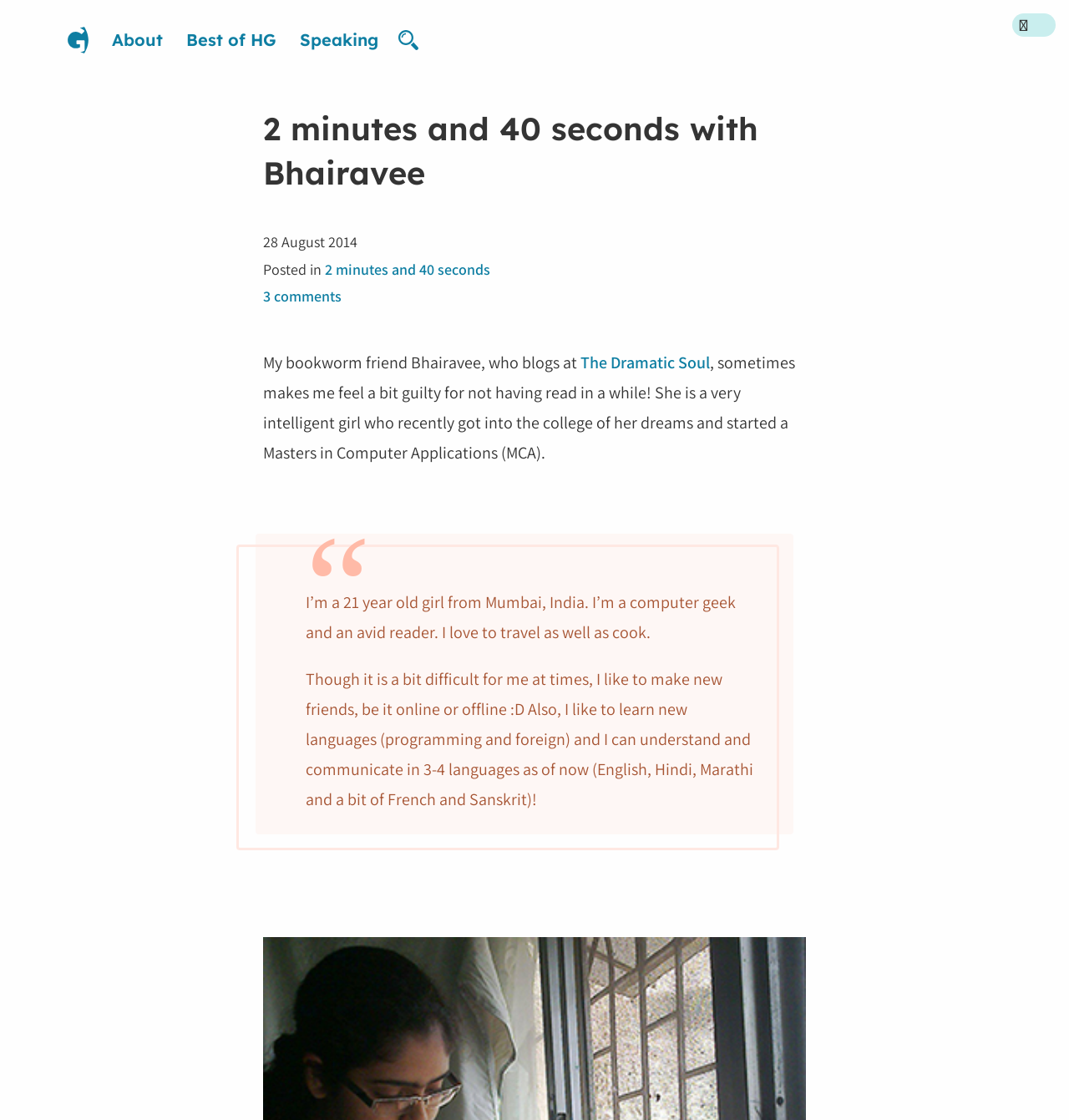How many languages can Bhairavee understand and communicate in?
Based on the image, answer the question in a detailed manner.

I obtained the answer from the blockquote section, where Bhairavee mentions that she can 'understand and communicate in 3-4 languages as of now (English, Hindi, Marathi and a bit of French and Sanskrit)'.